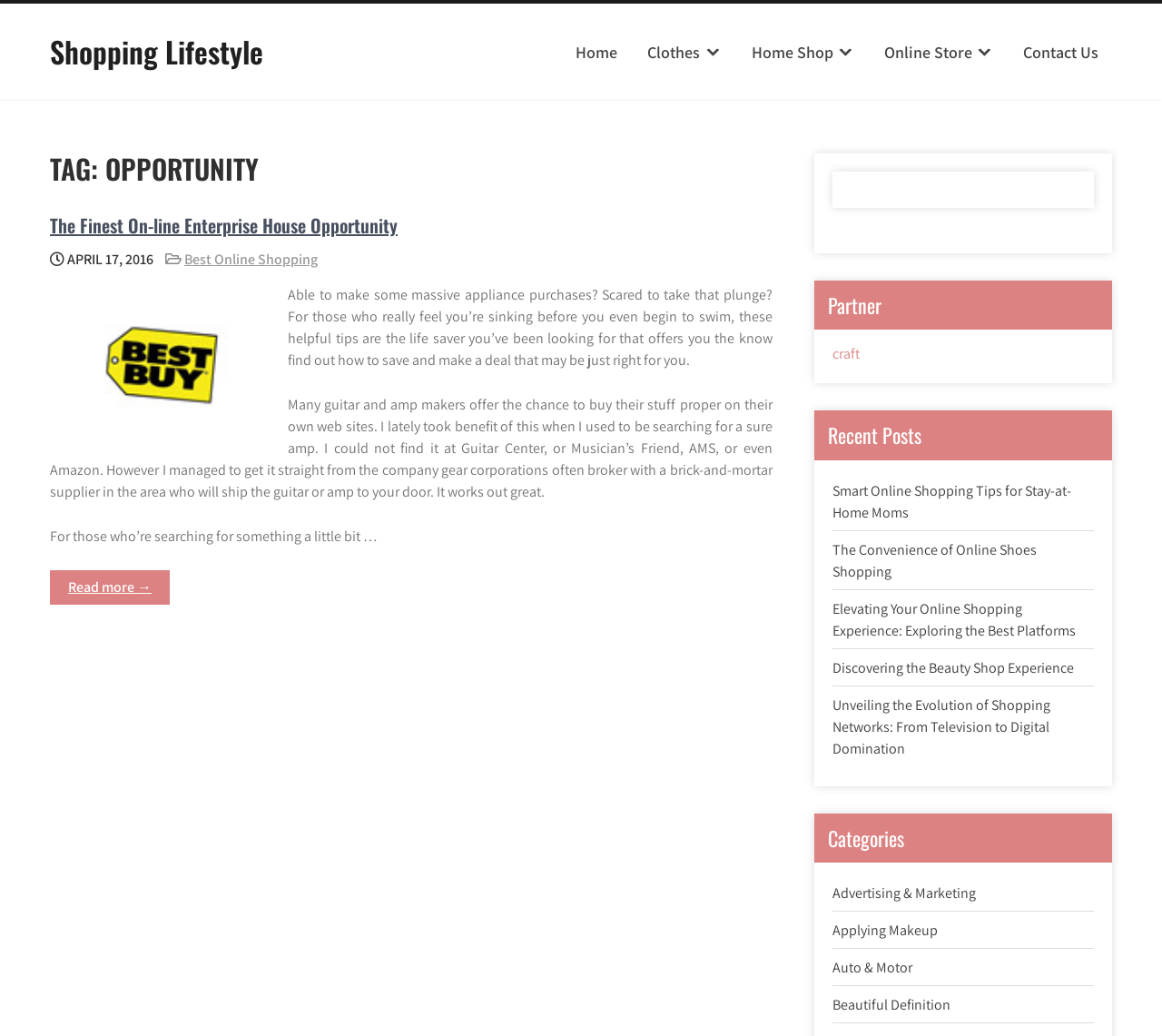Specify the bounding box coordinates of the area to click in order to execute this command: 'Read Pastor's Message'. The coordinates should consist of four float numbers ranging from 0 to 1, and should be formatted as [left, top, right, bottom].

None